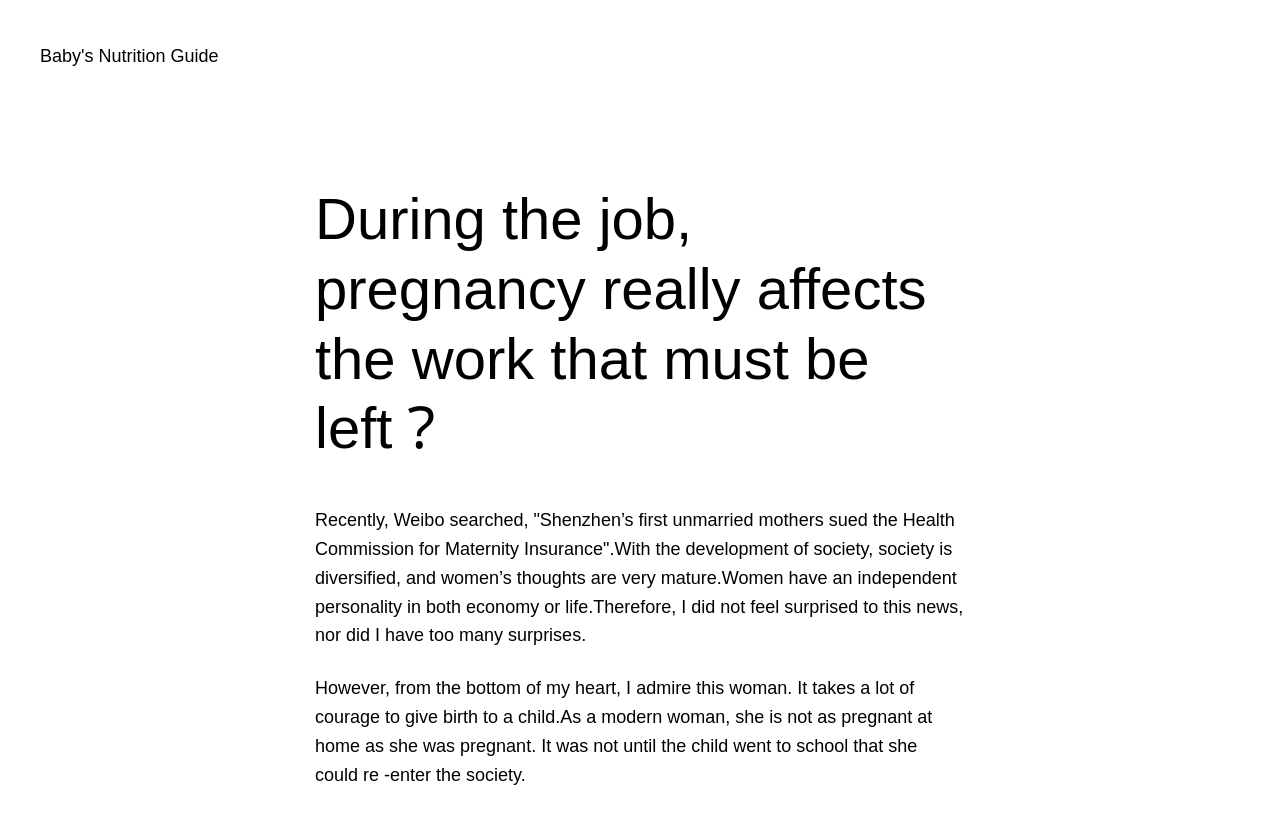Can you identify and provide the main heading of the webpage?

During the job, pregnancy really affects the work that must be left？